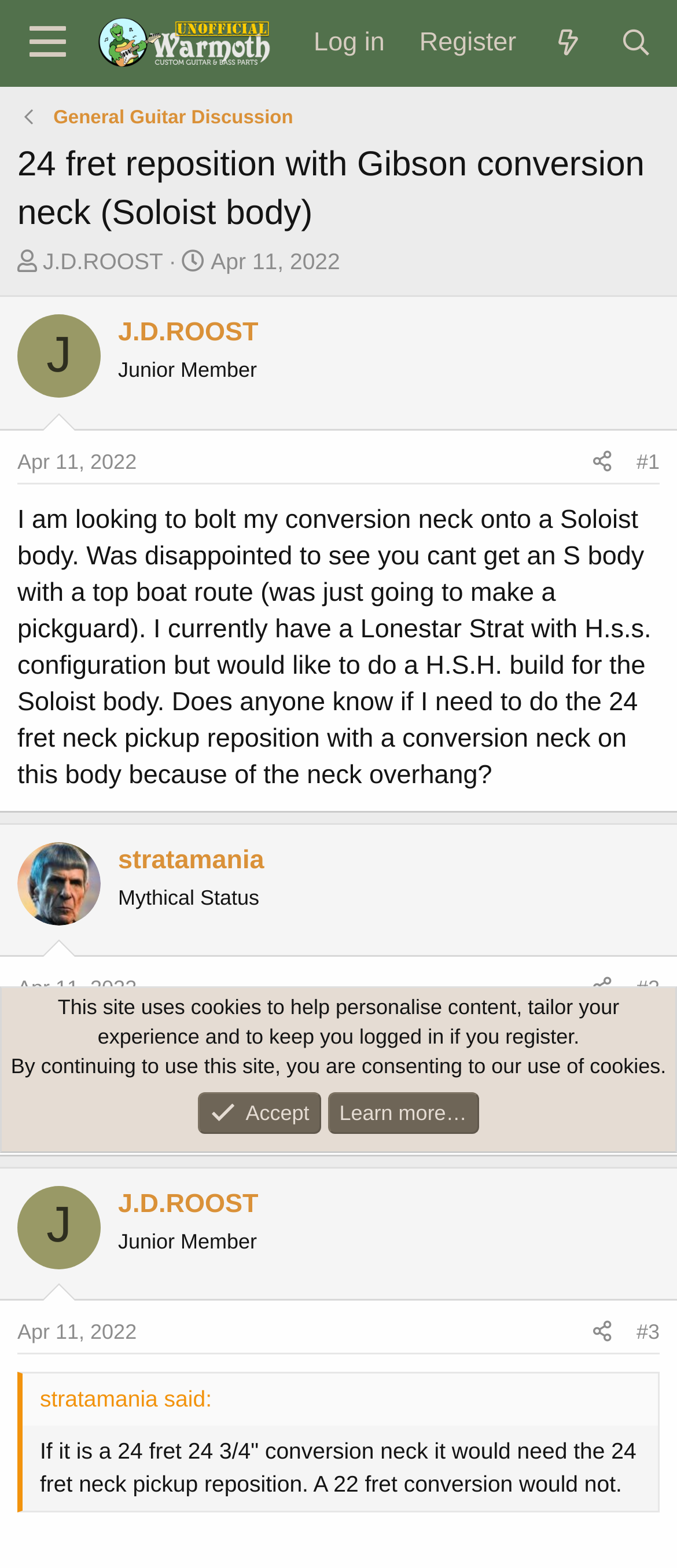Please provide a brief answer to the following inquiry using a single word or phrase:
Who started the thread?

J.D.ROOST